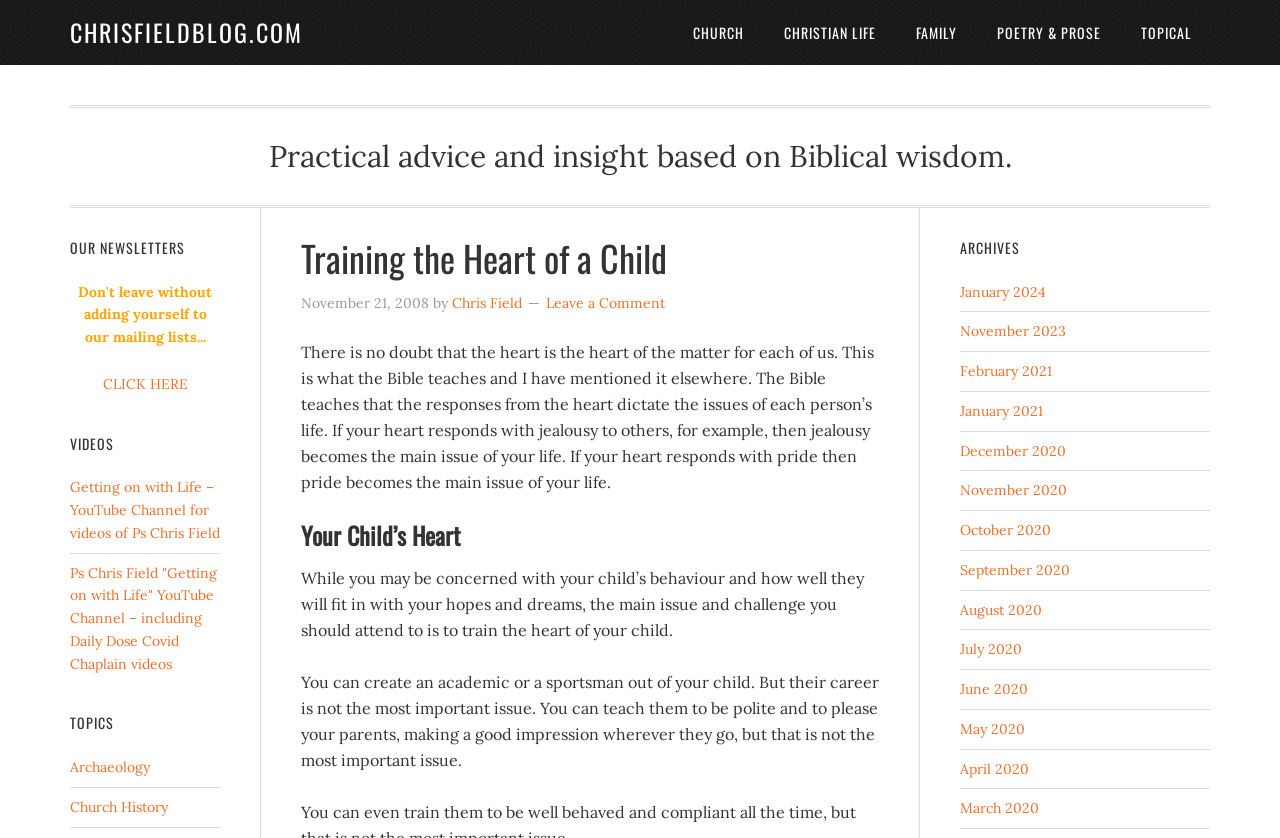What is the purpose of the blog post?
Give a one-word or short-phrase answer derived from the screenshot.

To provide practical advice on training a child's heart